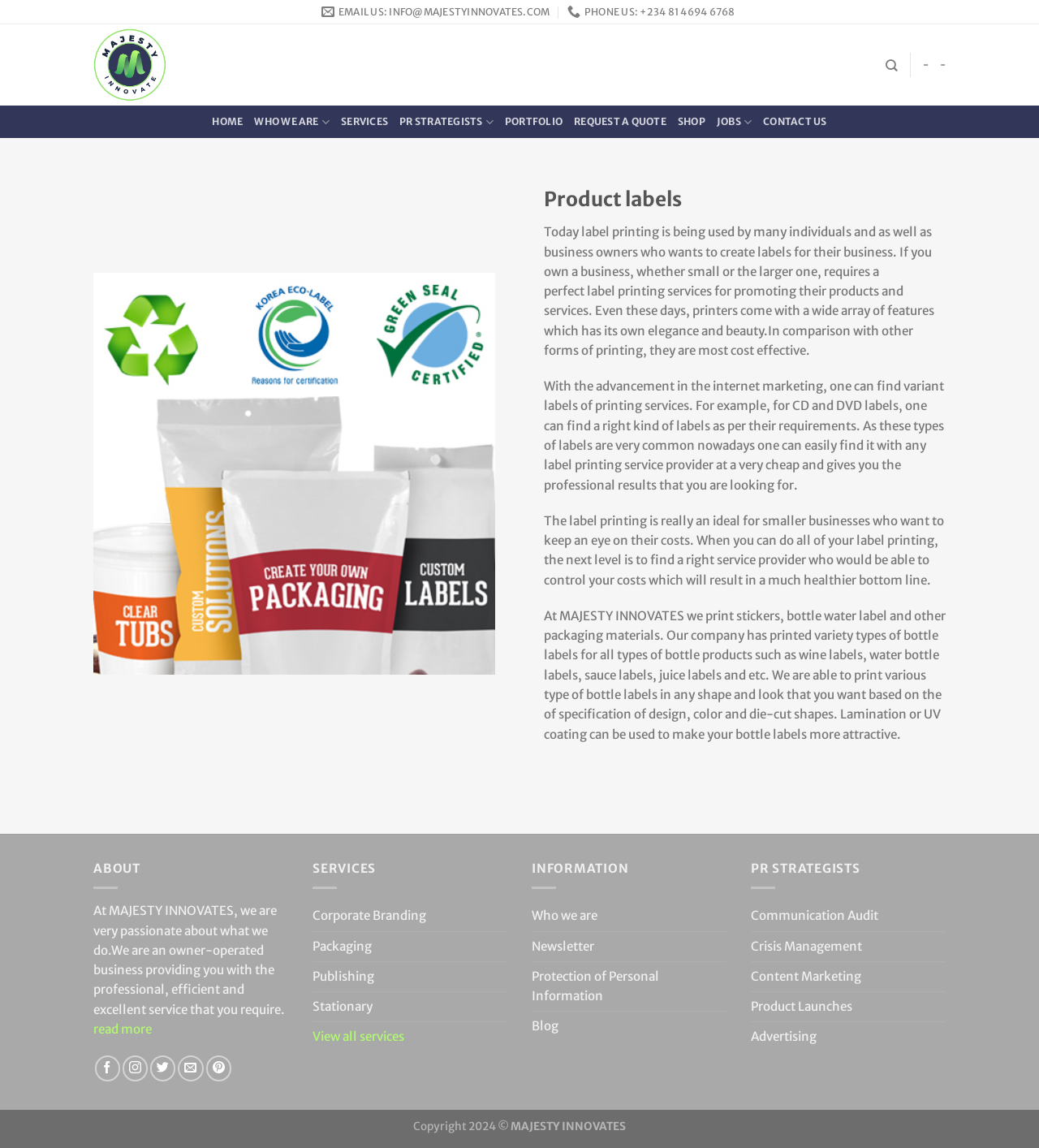Provide a short, one-word or phrase answer to the question below:
How can I contact the company?

Through email or phone